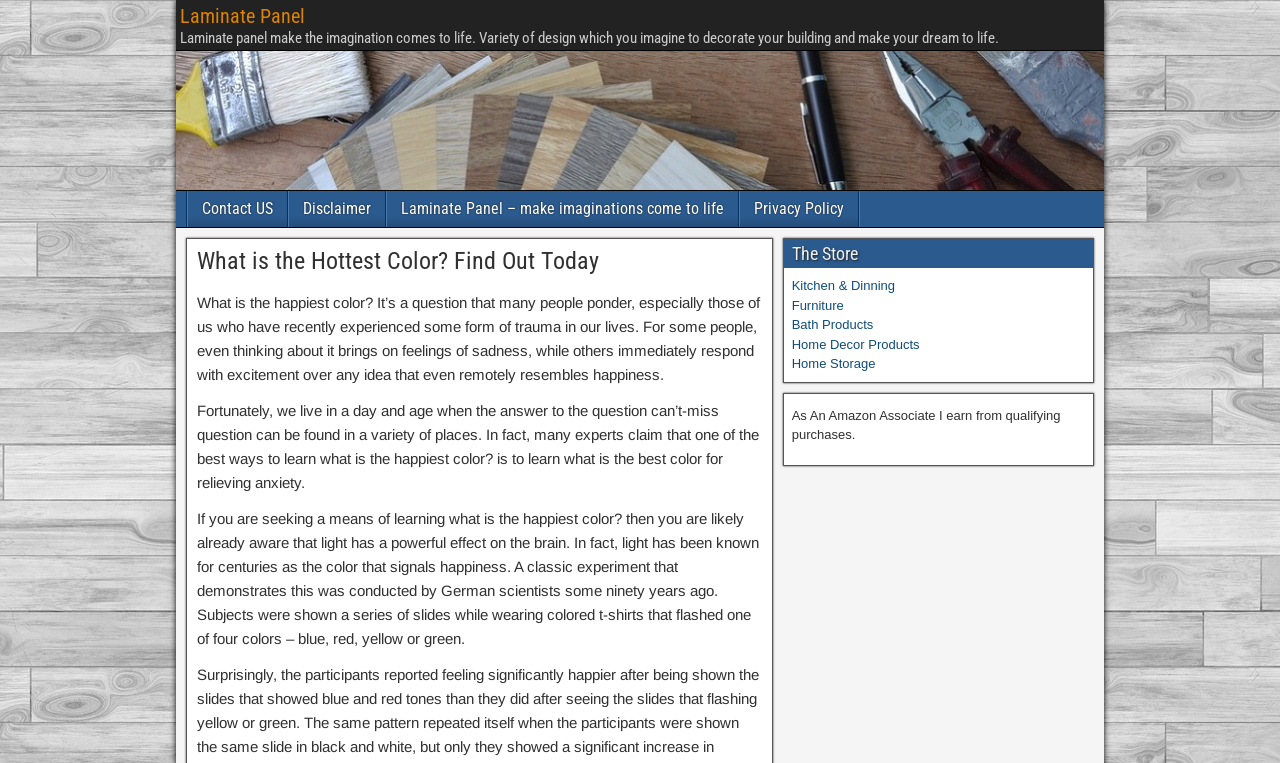Provide a one-word or one-phrase answer to the question:
What is the purpose of the experiment mentioned in the article?

To demonstrate light's effect on brain